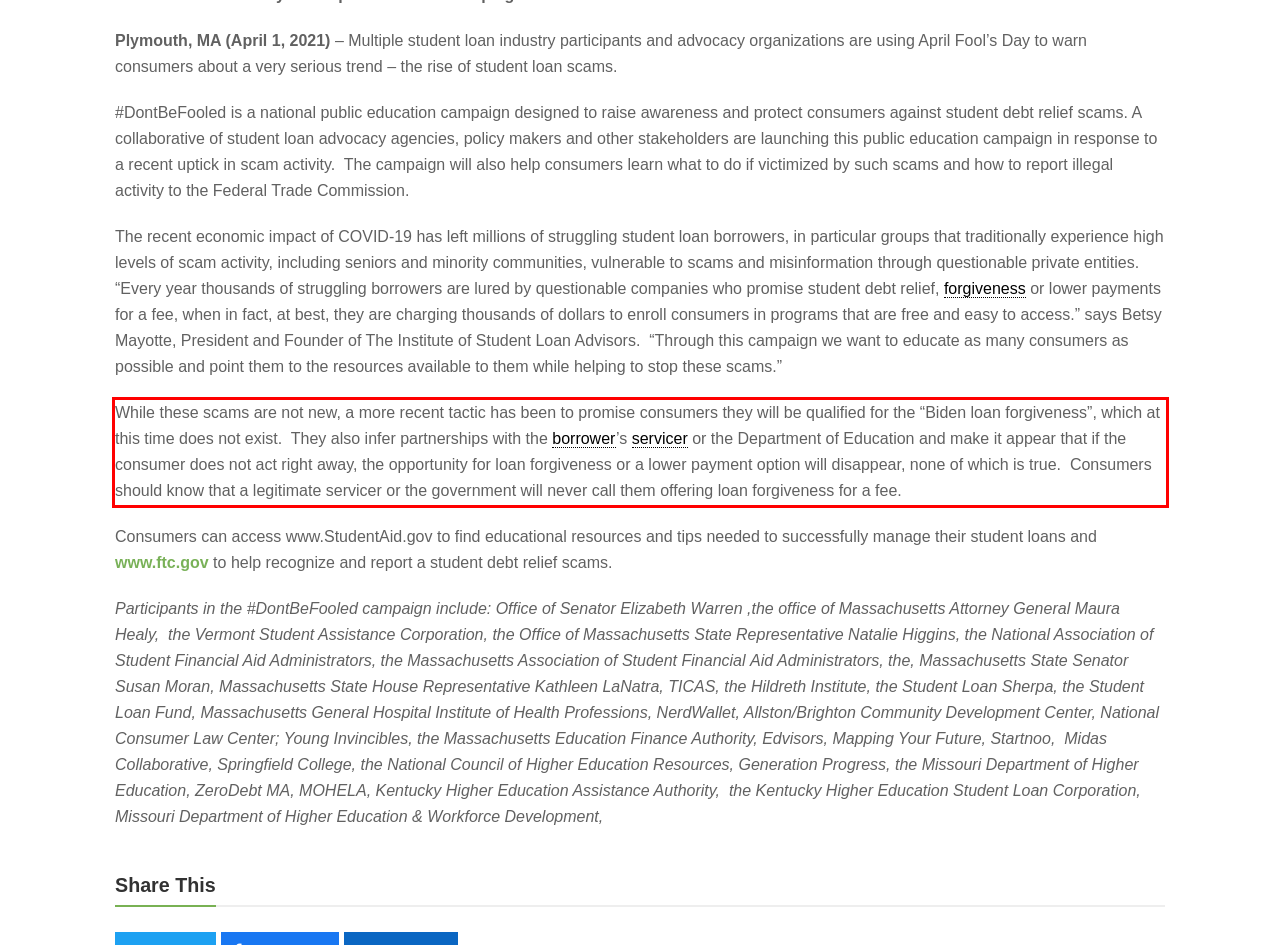You are provided with a screenshot of a webpage that includes a red bounding box. Extract and generate the text content found within the red bounding box.

While these scams are not new, a more recent tactic has been to promise consumers they will be qualified for the “Biden loan forgiveness”, which at this time does not exist. They also infer partnerships with the borrower’s servicer or the Department of Education and make it appear that if the consumer does not act right away, the opportunity for loan forgiveness or a lower payment option will disappear, none of which is true. Consumers should know that a legitimate servicer or the government will never call them offering loan forgiveness for a fee.